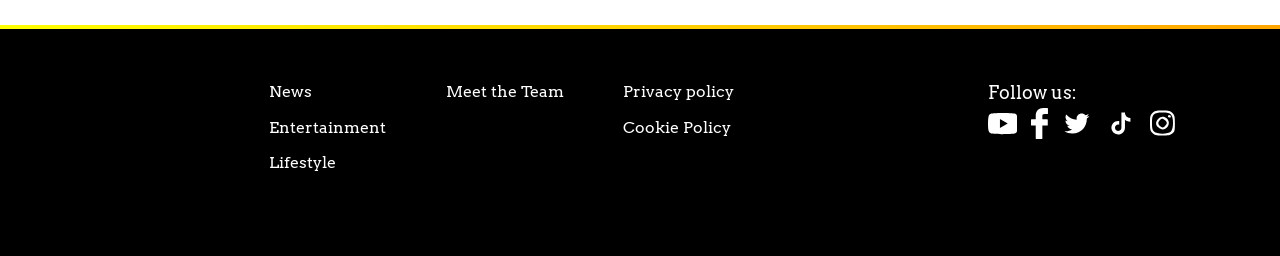What is above the 'Follow us:' text?
Look at the image and provide a short answer using one word or a phrase.

Links to categories